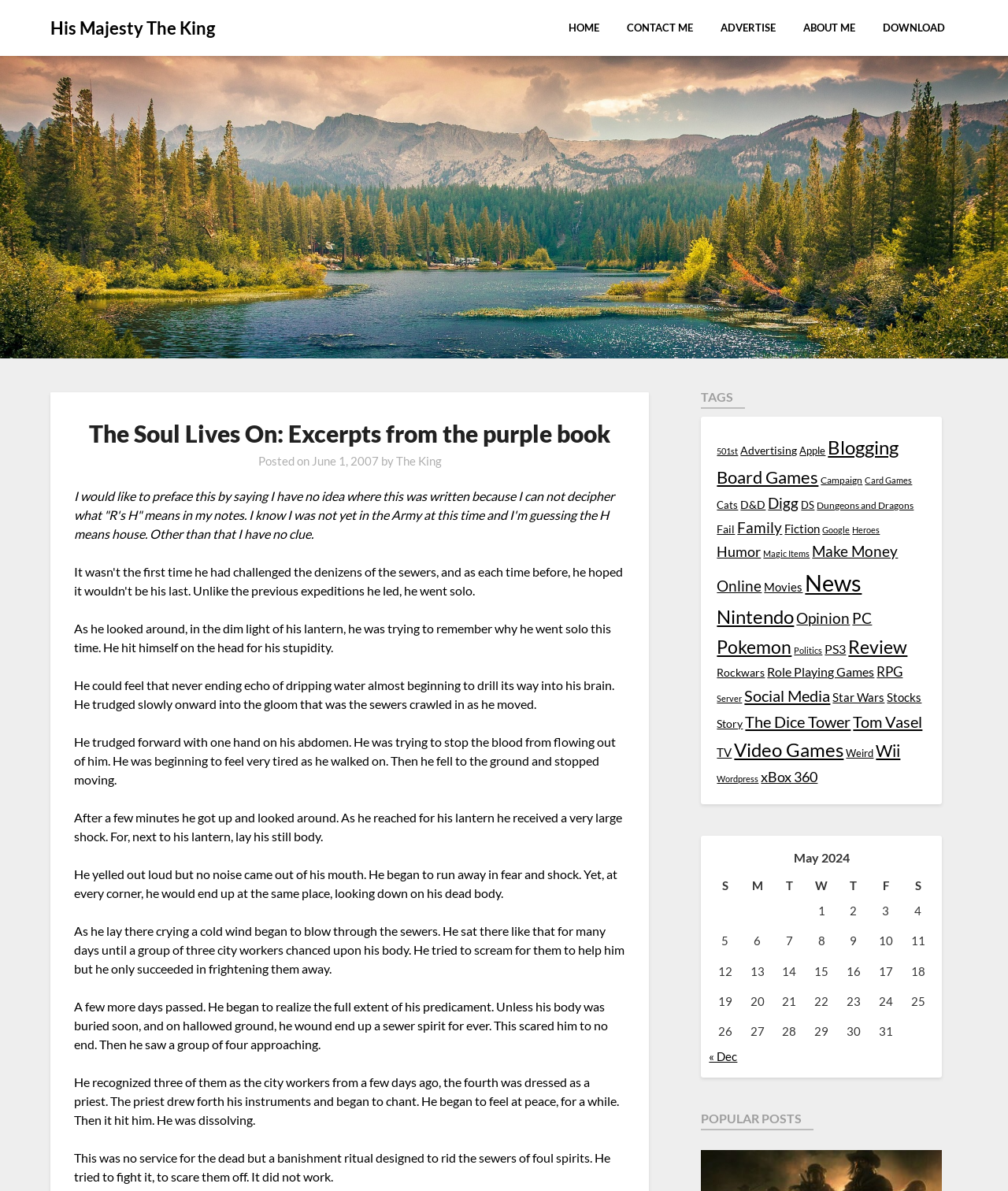What is the author's situation at the end of the story? Refer to the image and provide a one-word or short phrase answer.

Dissolving